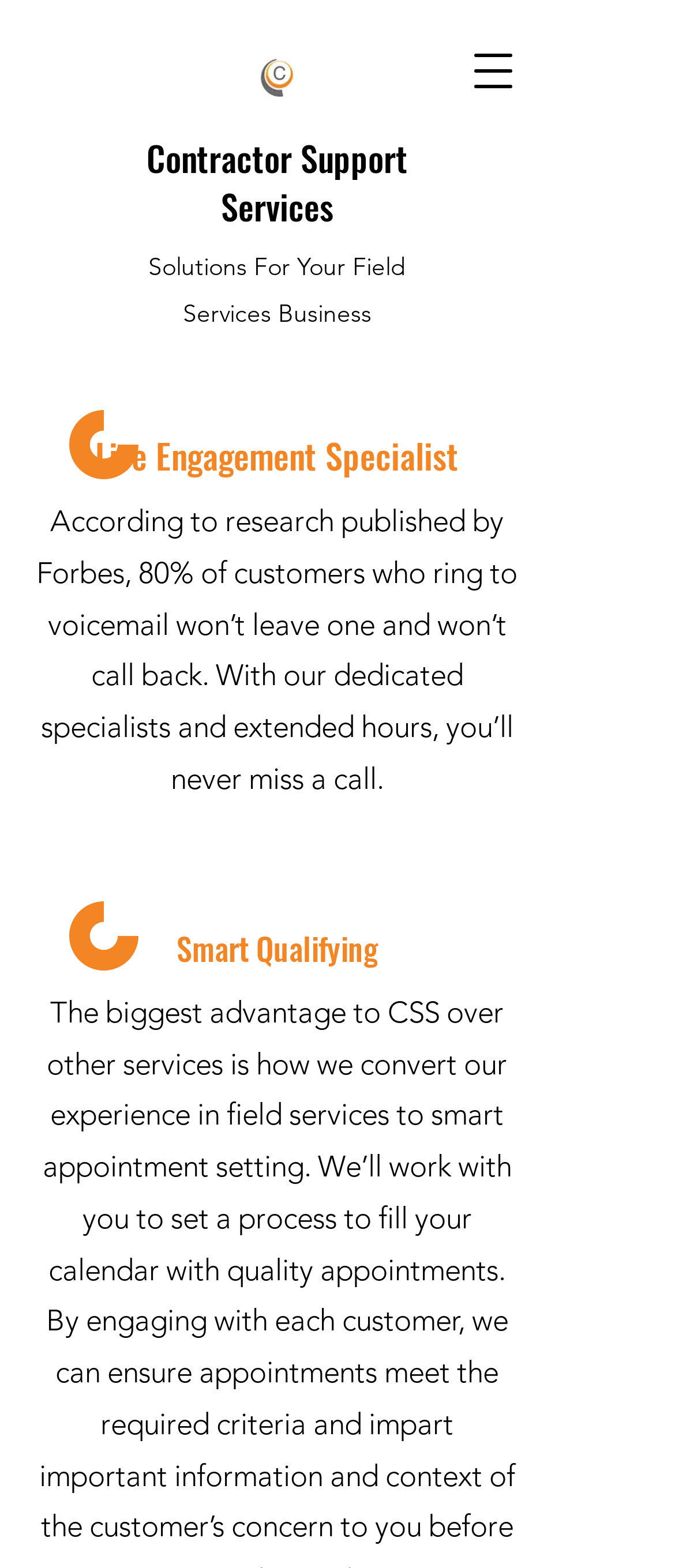Elaborate on the information and visuals displayed on the webpage.

The webpage is about Contractor Support Services, with a focus on solutions for field services businesses. At the top left, there is a small icon image, and next to it, a link with the same title as the webpage. Below this, there is a heading that reads "Solutions For Your Field Services Business". 

On the top right, there is a button to open a navigation menu. When clicked, a dialog box appears with two sections. The first section has a heading "Live Engagement Specialist" and a paragraph of text that discusses the importance of not missing customer calls, citing a Forbes research statistic. 

Below this, there is another heading "Smart Qualifying". The overall layout of the webpage is organized, with clear headings and concise text.